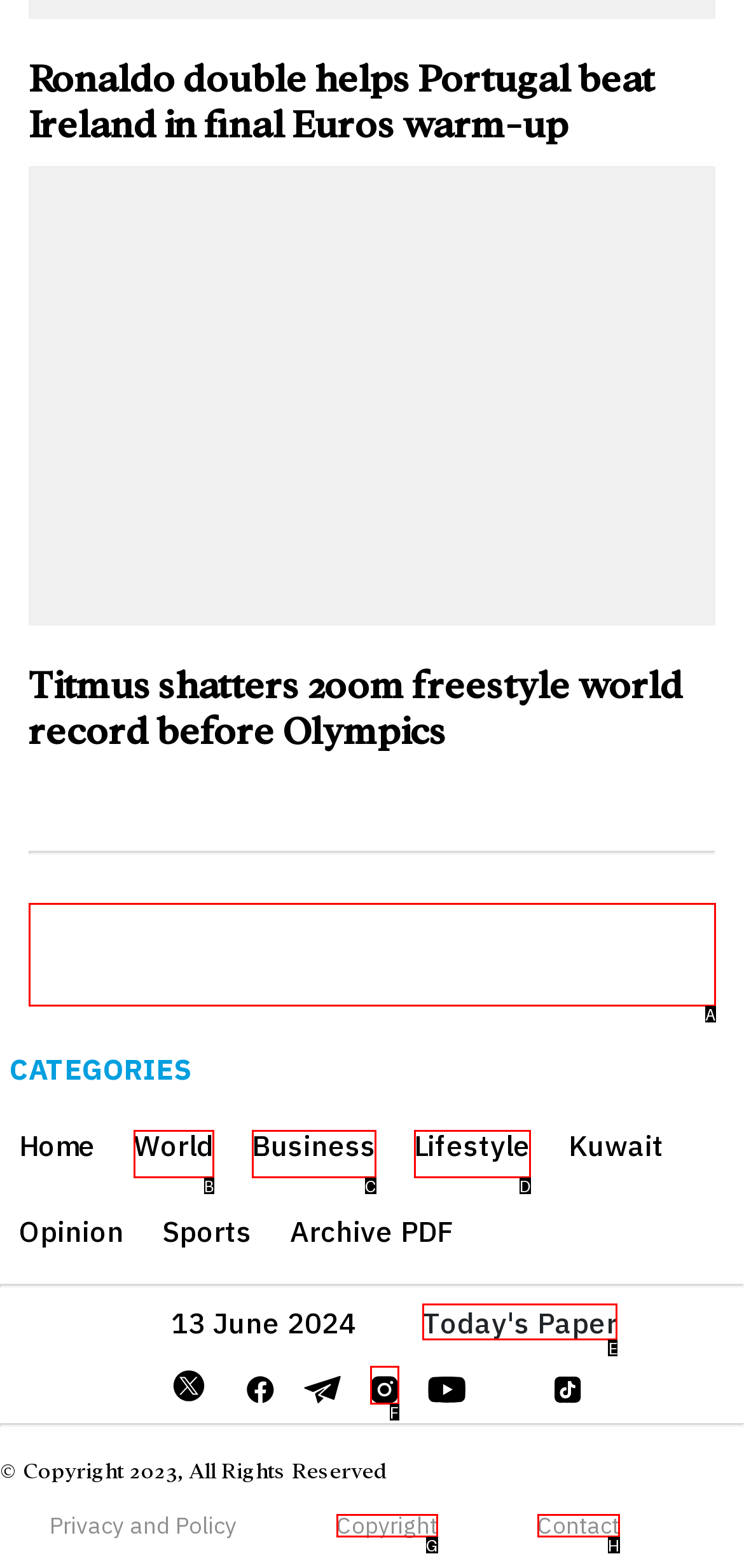Based on the description Today's Paper, identify the most suitable HTML element from the options. Provide your answer as the corresponding letter.

E